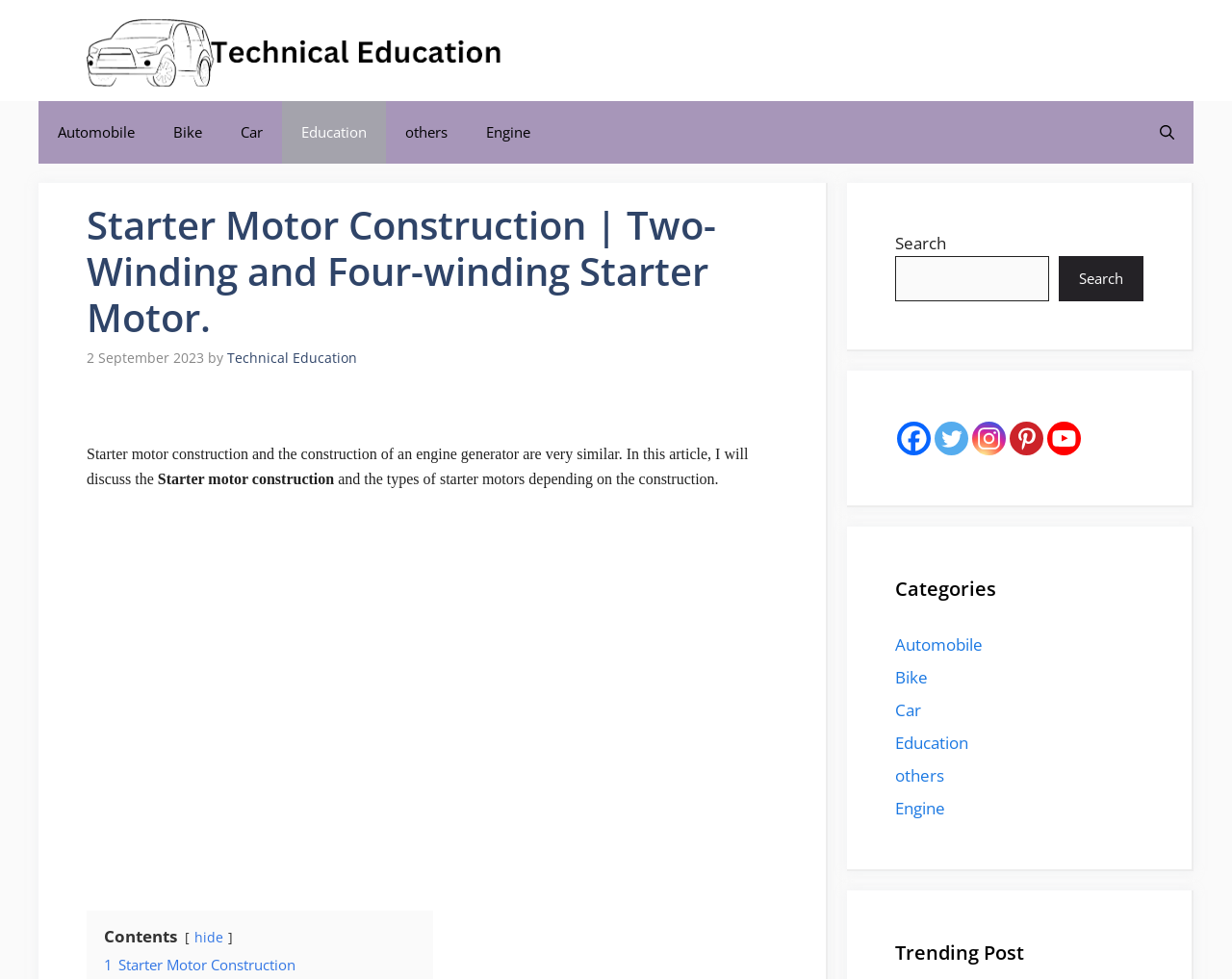From the element description 1 Starter Motor Construction, predict the bounding box coordinates of the UI element. The coordinates must be specified in the format (top-left x, top-left y, bottom-right x, bottom-right y) and should be within the 0 to 1 range.

[0.084, 0.976, 0.24, 0.995]